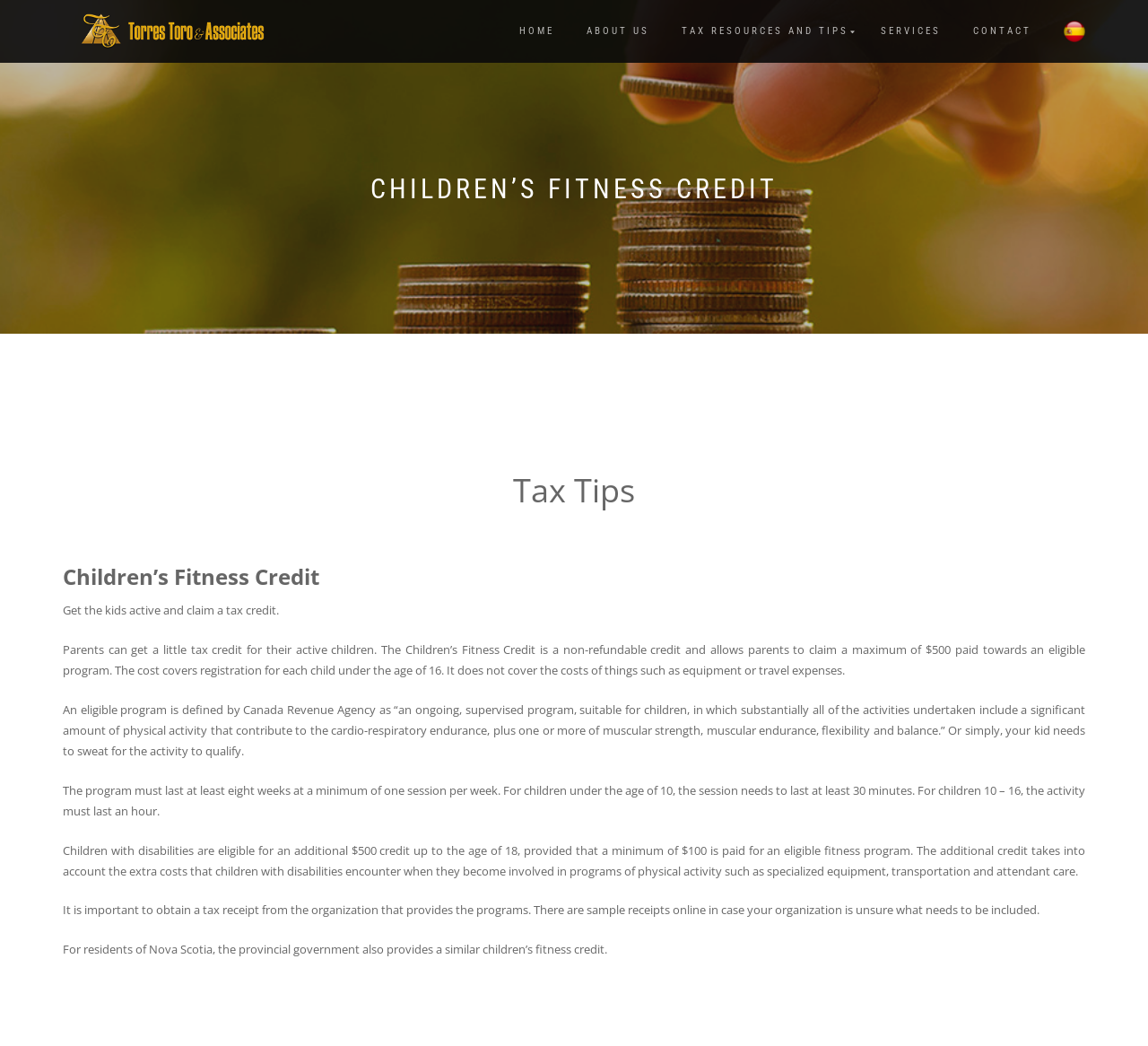Use a single word or phrase to respond to the question:
What is required to obtain from the organization providing the program?

a tax receipt